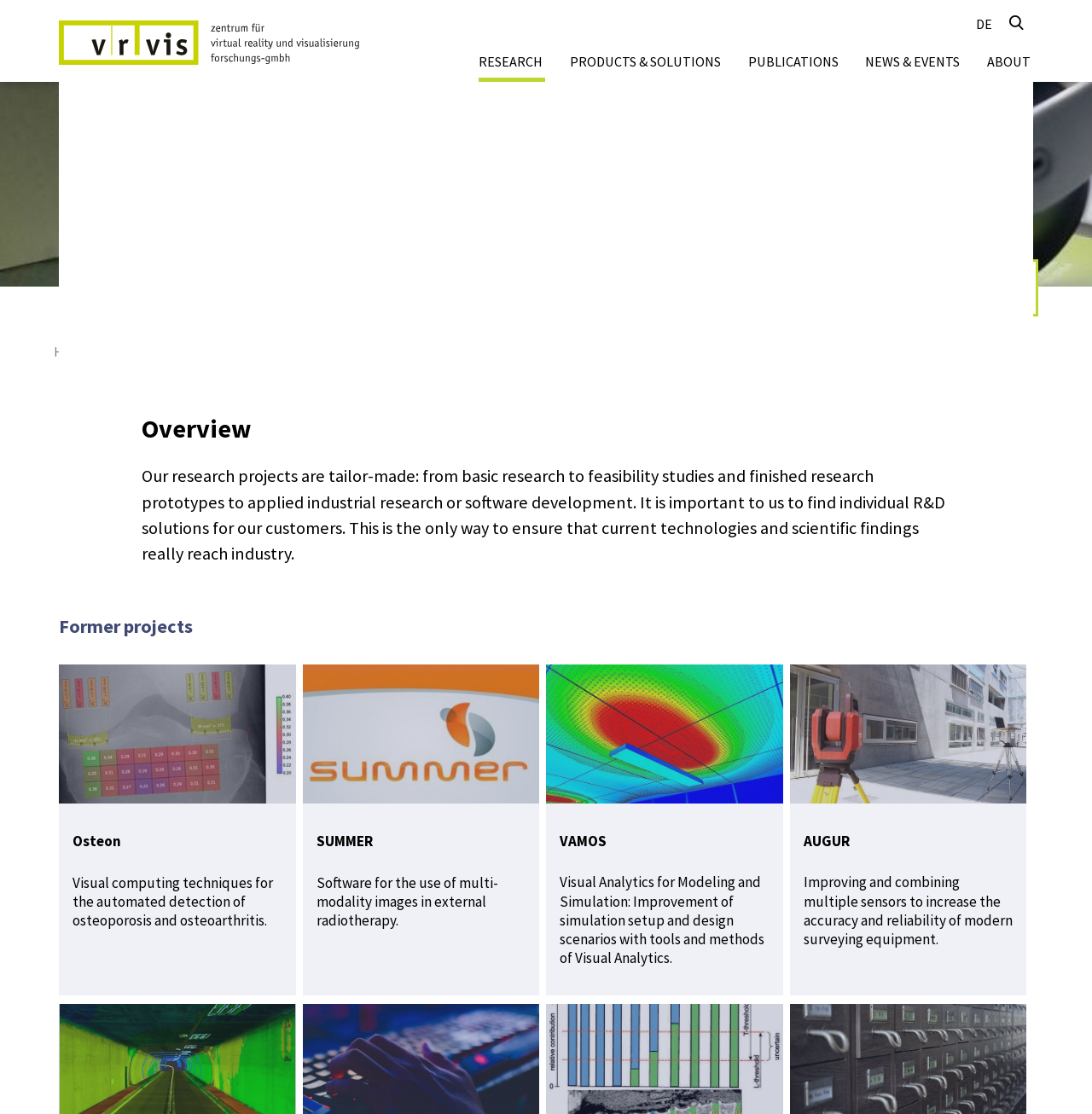Please give a concise answer to this question using a single word or phrase: 
What are the research topics listed on the webpage?

Image Analysis, XR, AI, etc.